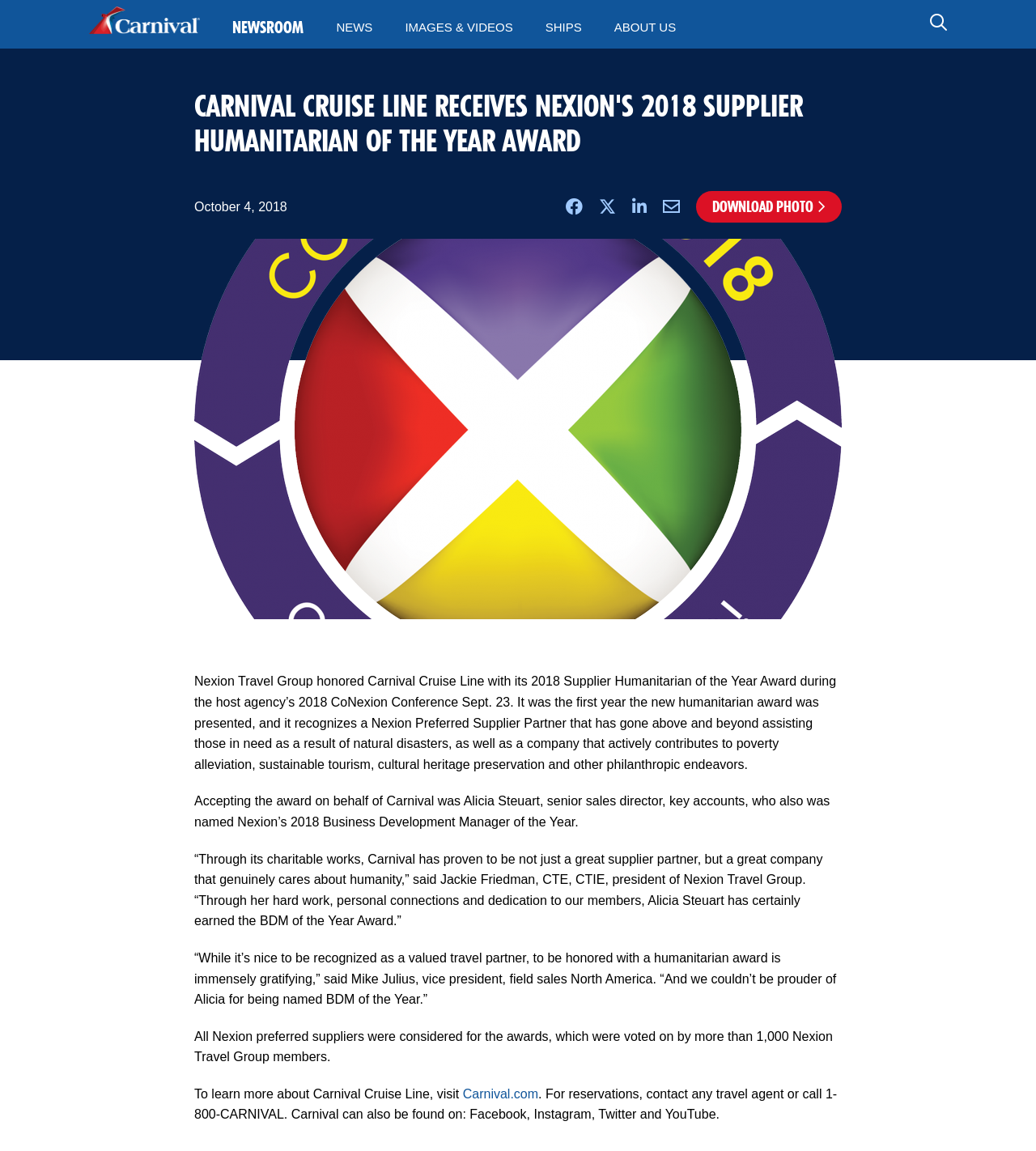Please determine the bounding box coordinates for the UI element described as: "About Us".

[0.593, 0.005, 0.652, 0.043]